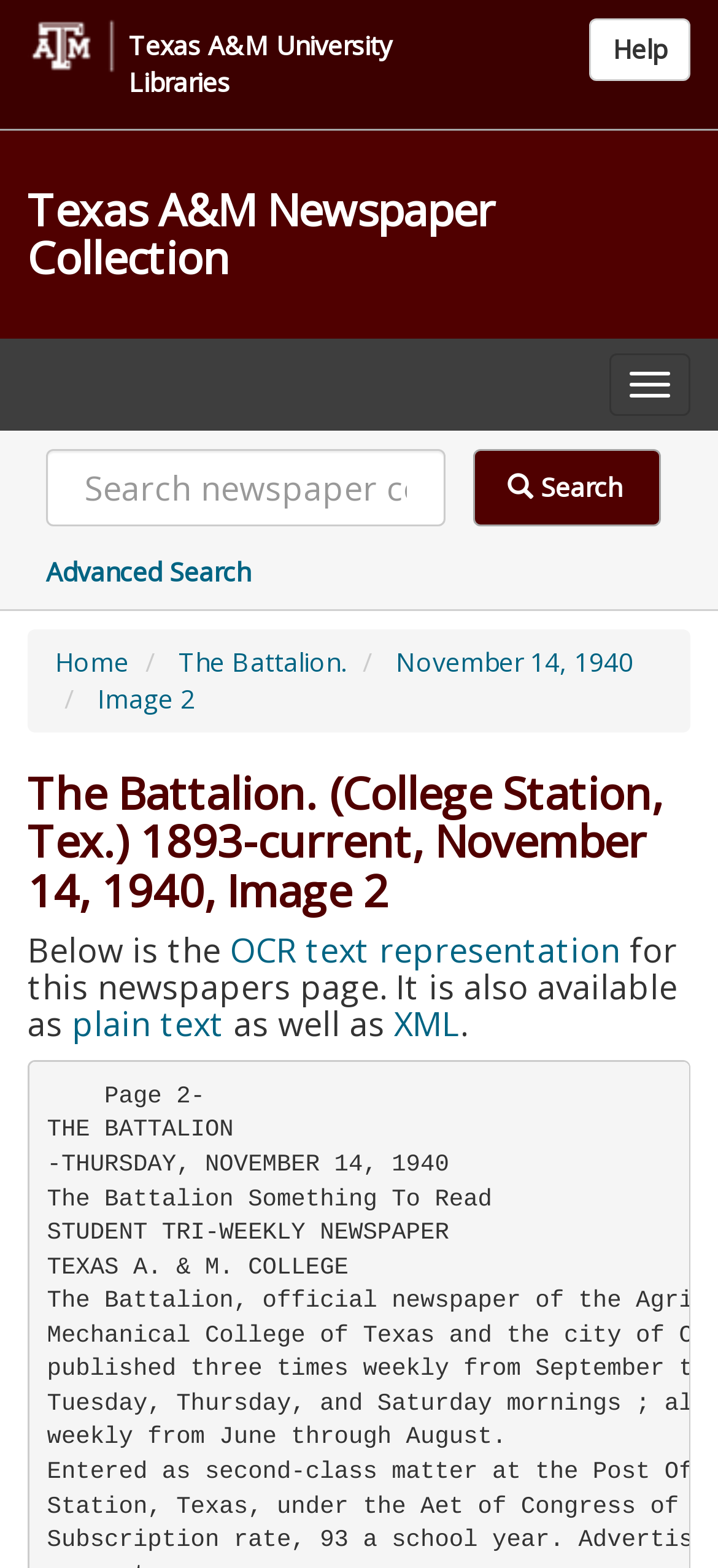Locate the coordinates of the bounding box for the clickable region that fulfills this instruction: "Search for newspapers".

[0.064, 0.286, 0.62, 0.335]